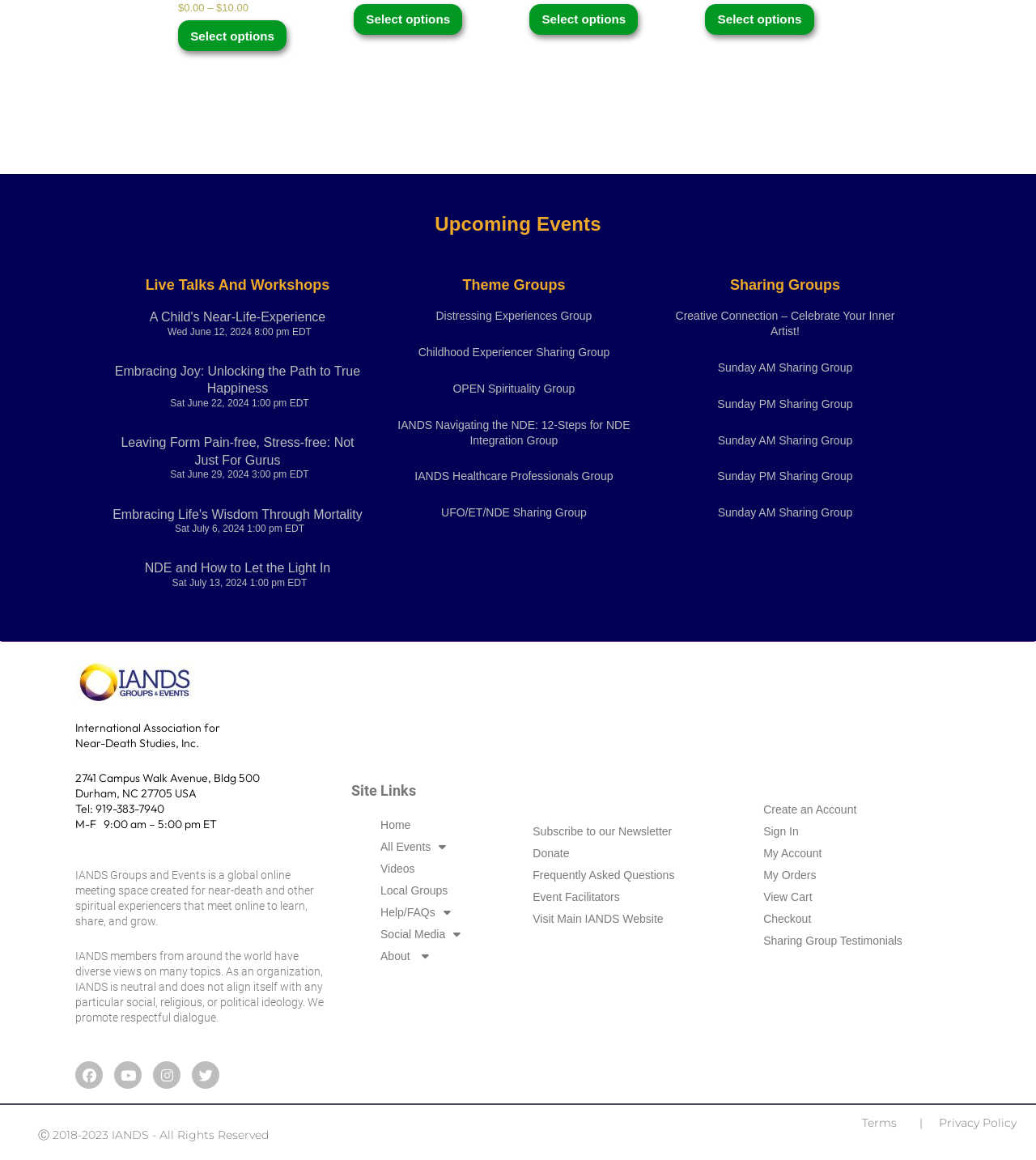How can users contact IANDS?
Based on the image, answer the question in a detailed manner.

The webpage provides contact information for IANDS, including a phone number 'Tel: 919-383-7940' and an address '2741 Campus Walk Avenue, Bldg 500, Durham, NC 27705 USA', indicating that users can contact IANDS by phone or email.